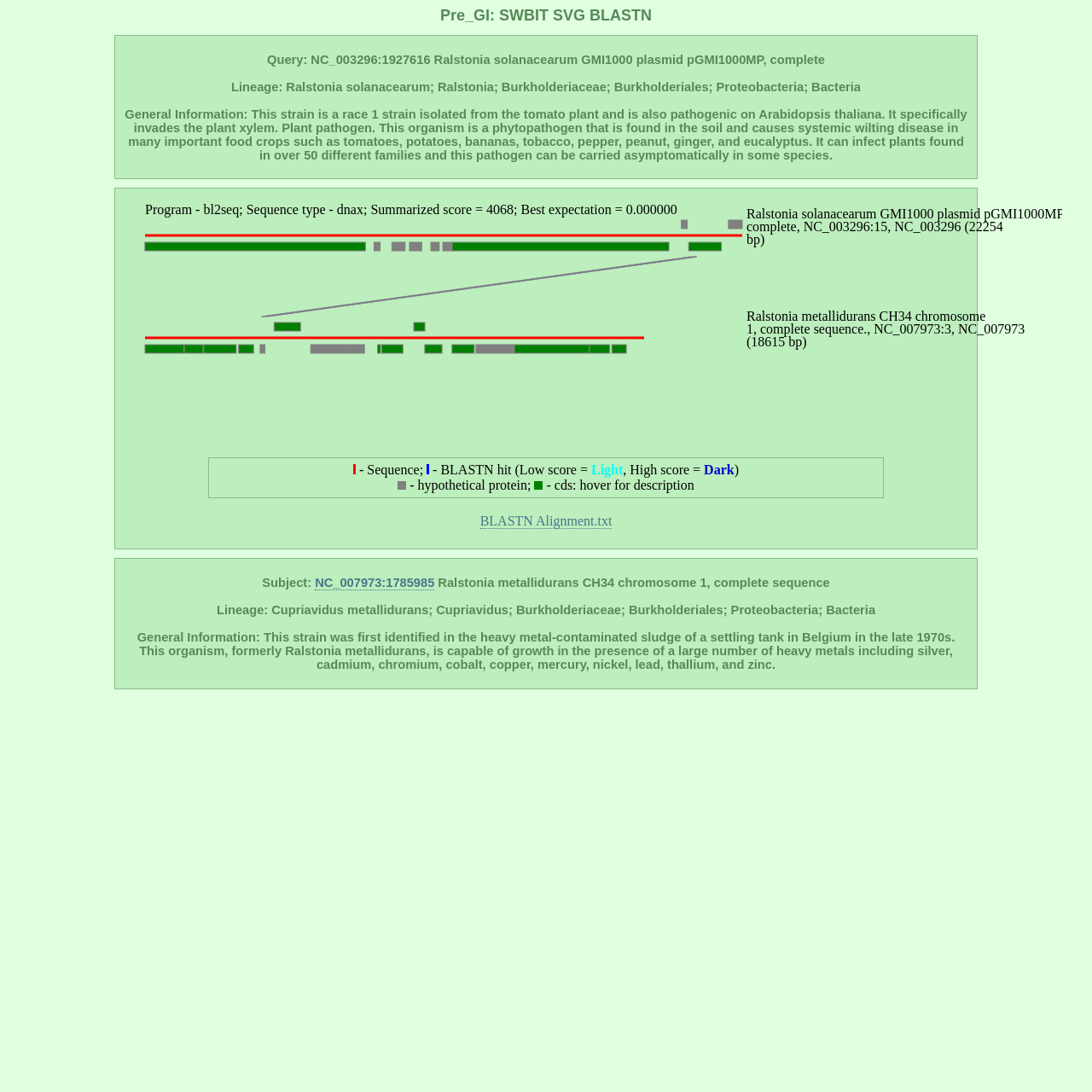What is the capability of Cupriavidus metallidurans?
Please respond to the question with a detailed and thorough explanation.

The capability of Cupriavidus metallidurans is mentioned in the general information section which states that it is capable of growth in the presence of a large number of heavy metals including silver, cadmium, chromium, cobalt, copper, mercury, nickel, lead, thallium, and zinc.